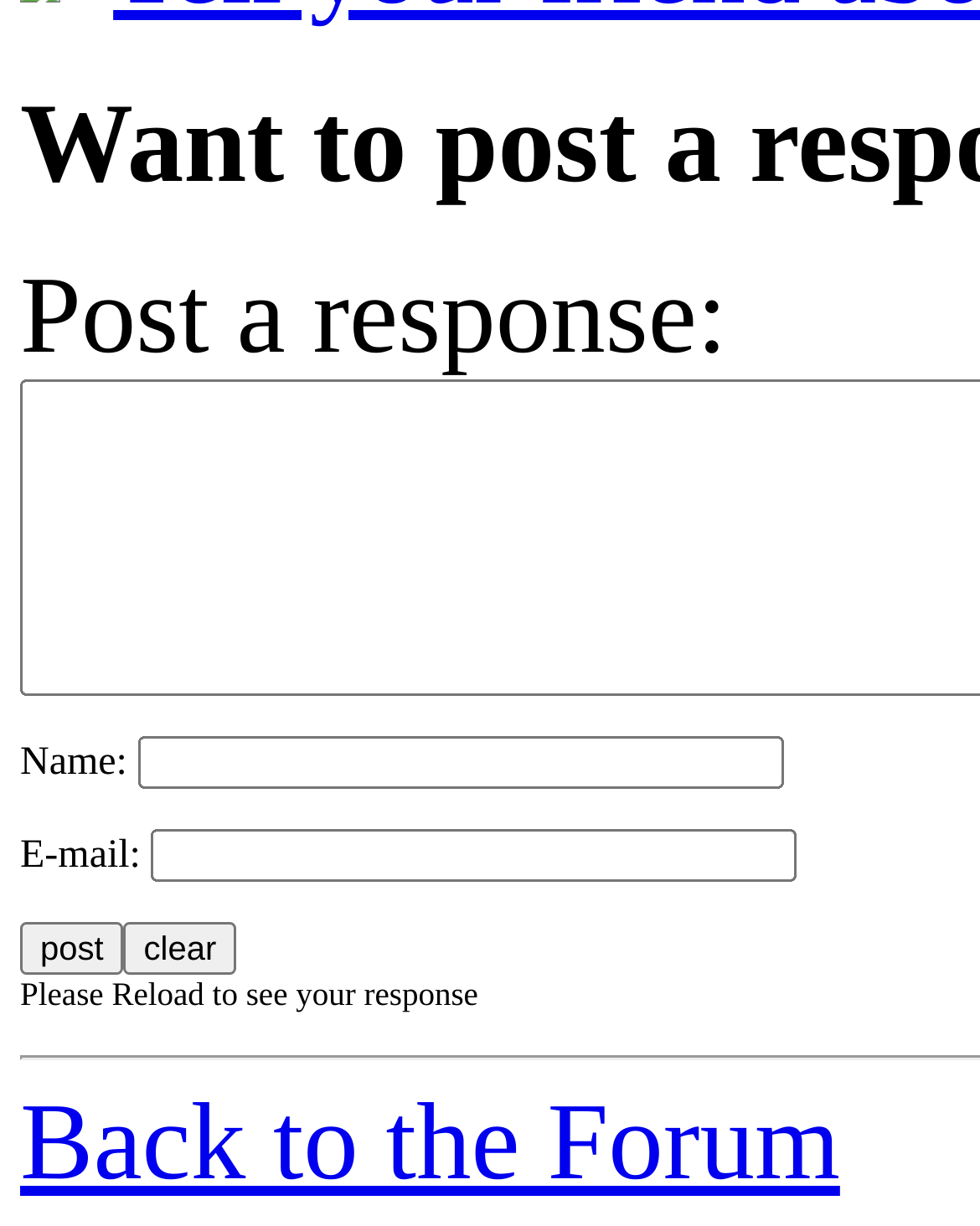What is the function of the 'clear' button?
Please utilize the information in the image to give a detailed response to the question.

The 'clear' button is located next to the 'post' button, and it is likely that clicking this button will clear the input fields for 'Name' and 'E-mail', allowing the user to start over.